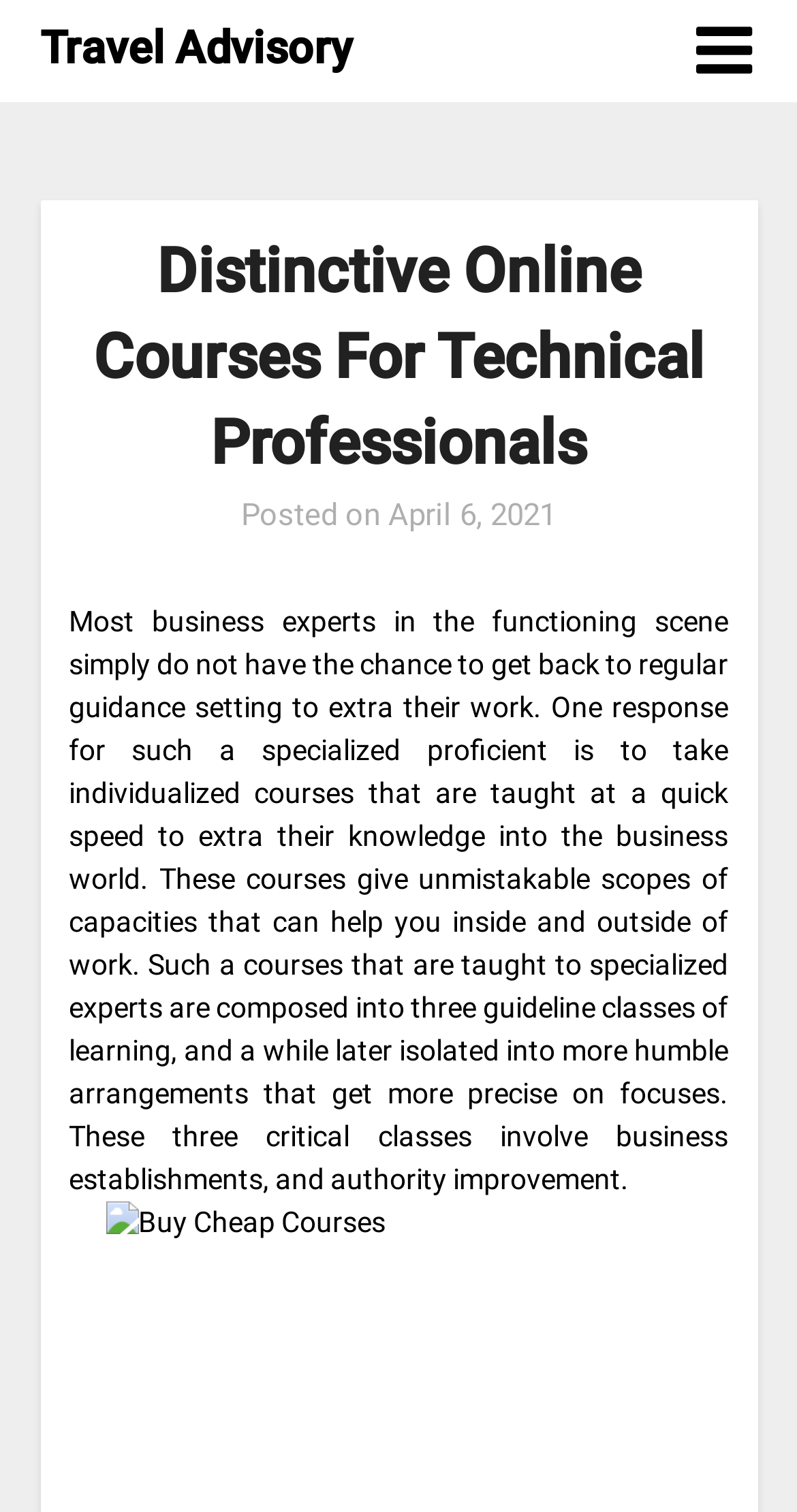What type of professionals are the courses designed for?
Can you offer a detailed and complete answer to this question?

I found the type of professionals the courses are designed for by reading the heading 'Distinctive Online Courses For Technical Professionals' which indicates that the courses are designed for technical professionals.